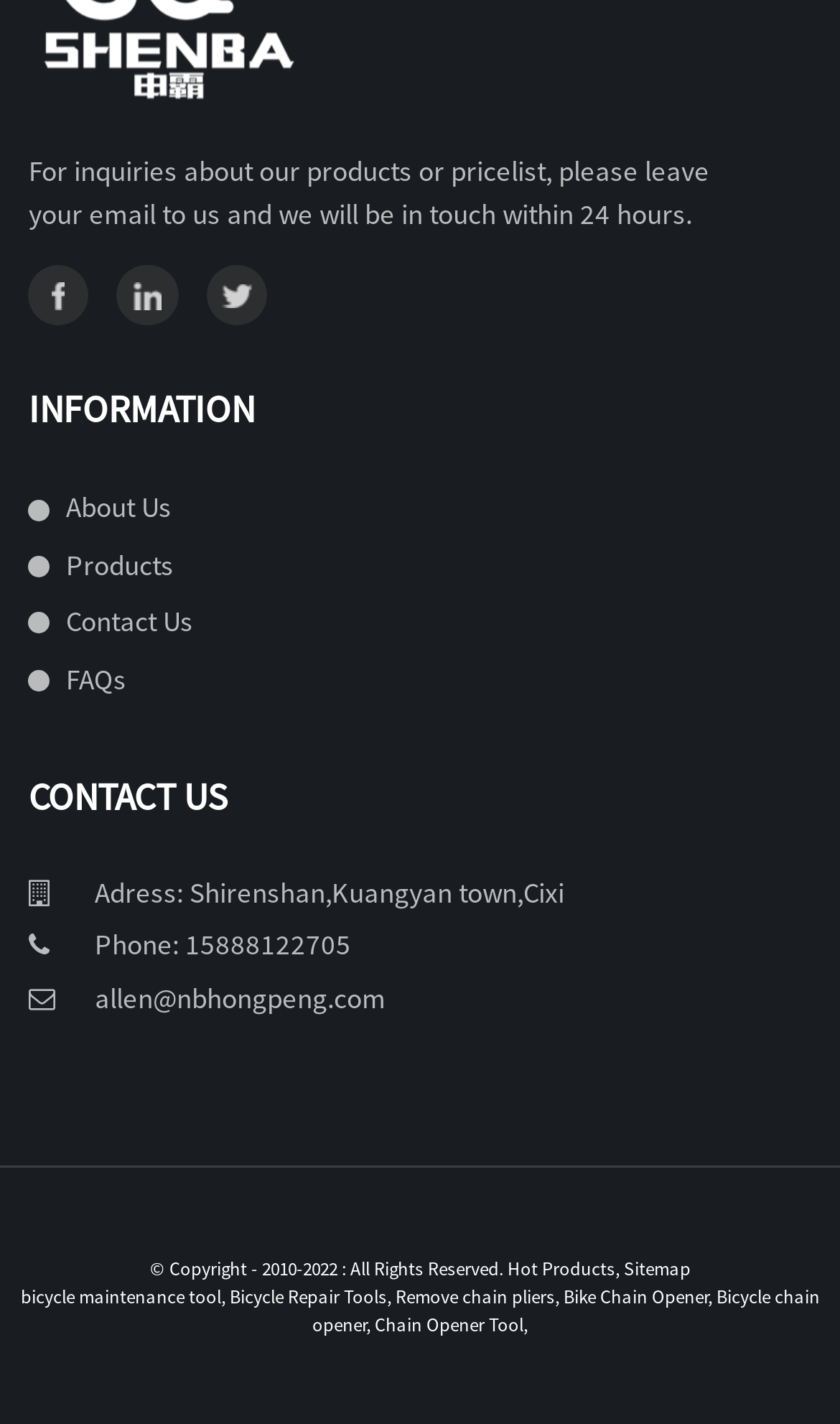Please determine the bounding box coordinates of the clickable area required to carry out the following instruction: "Check FAQs". The coordinates must be four float numbers between 0 and 1, represented as [left, top, right, bottom].

[0.034, 0.461, 0.966, 0.494]